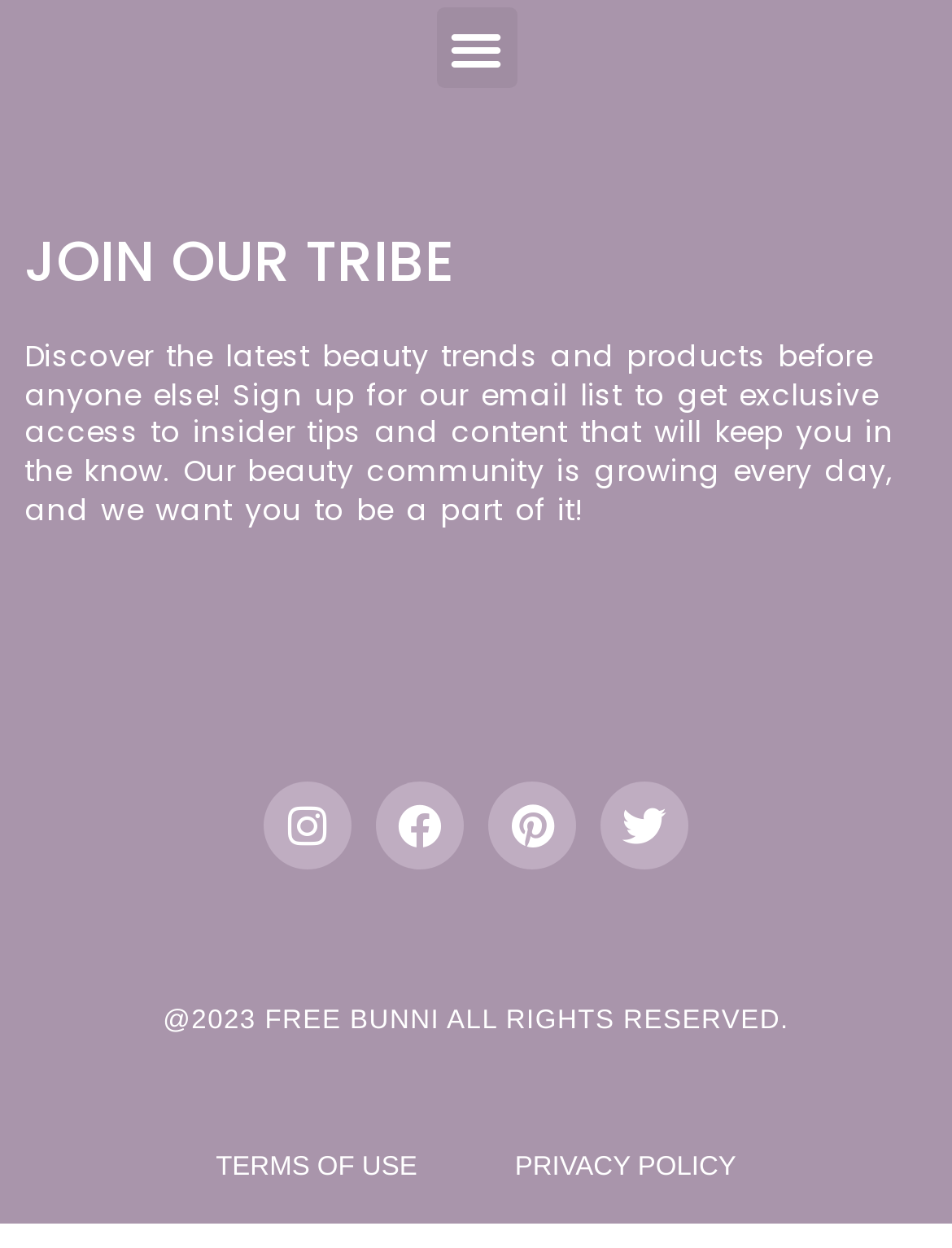Locate the bounding box of the UI element described by: "https://salesdrive.info/free-trial-request" in the given webpage screenshot.

None